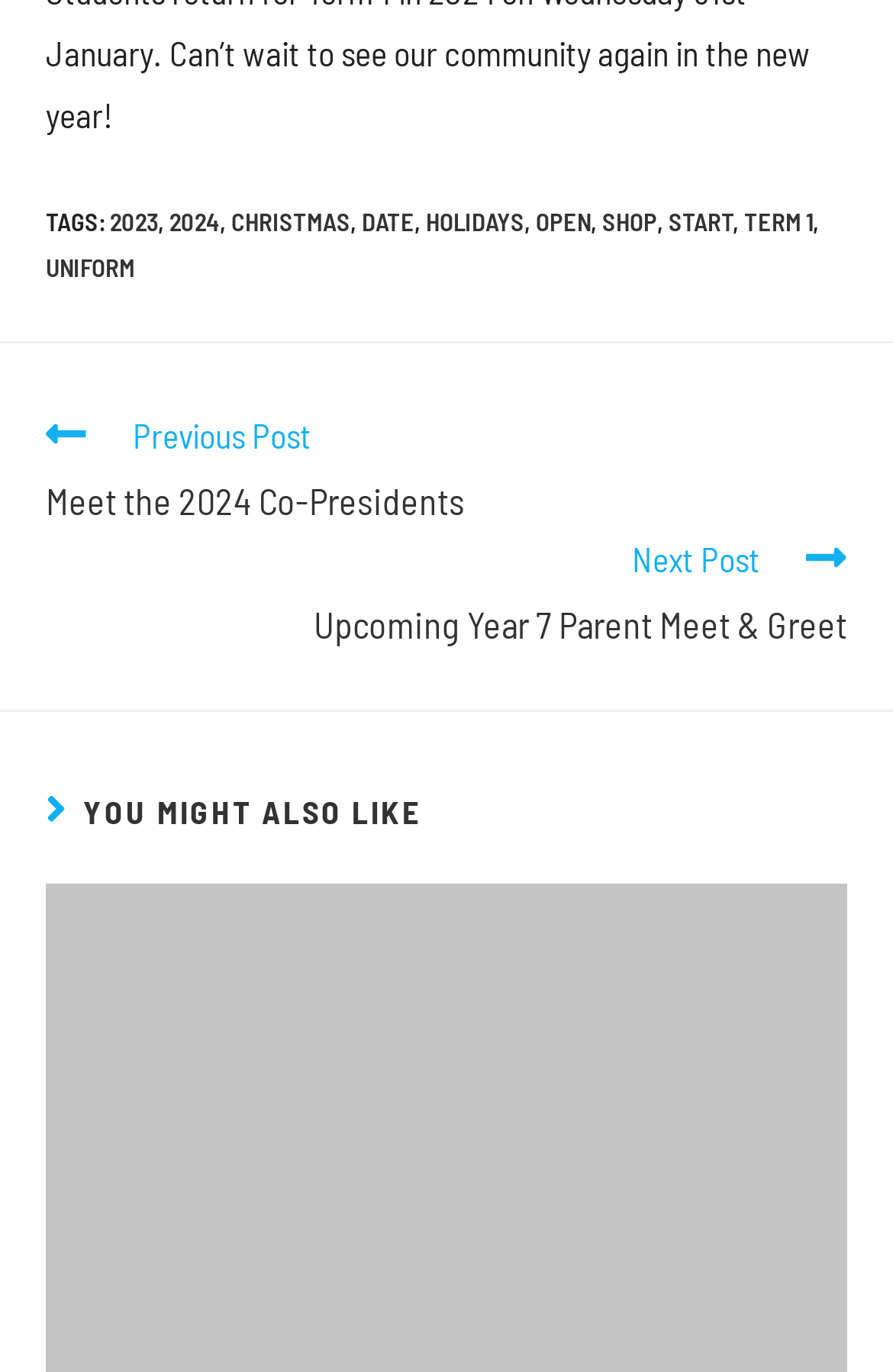Please specify the bounding box coordinates of the area that should be clicked to accomplish the following instruction: "Read more articles". The coordinates should consist of four float numbers between 0 and 1, i.e., [left, top, right, bottom].

[0.0, 0.248, 1.0, 0.48]